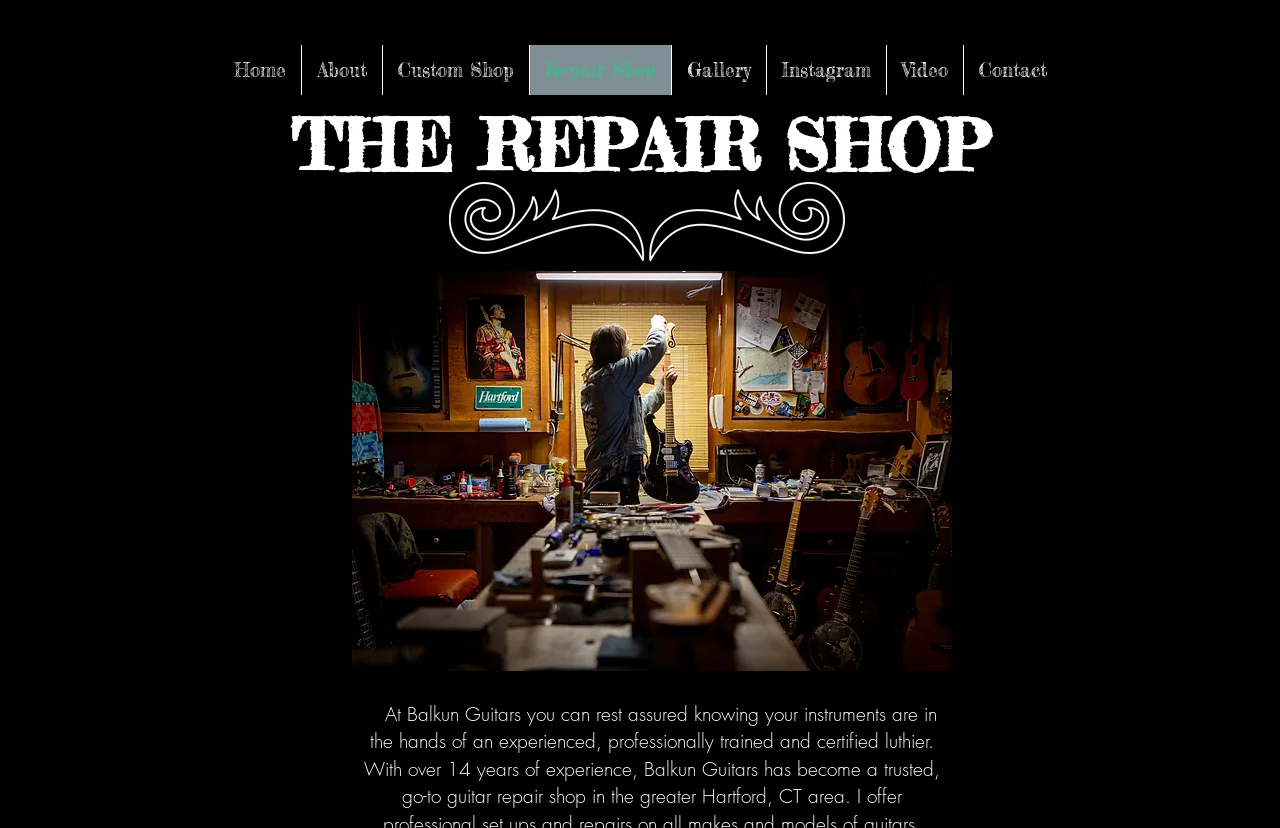Determine the bounding box coordinates for the clickable element required to fulfill the instruction: "check gallery". Provide the coordinates as four float numbers between 0 and 1, i.e., [left, top, right, bottom].

[0.524, 0.054, 0.598, 0.115]